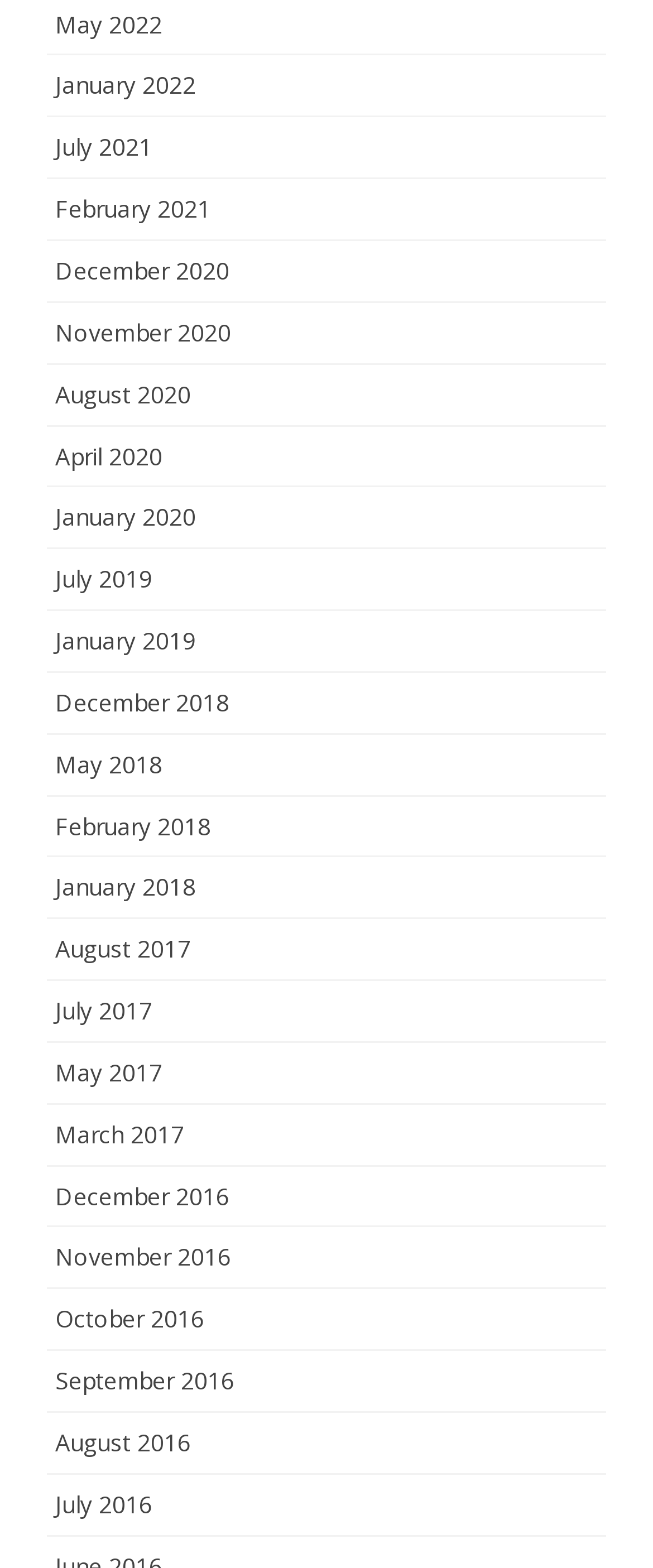What is the most recent month listed?
Look at the screenshot and provide an in-depth answer.

By examining the list of links, I found that the topmost link is 'May 2022', which suggests that it is the most recent month listed.